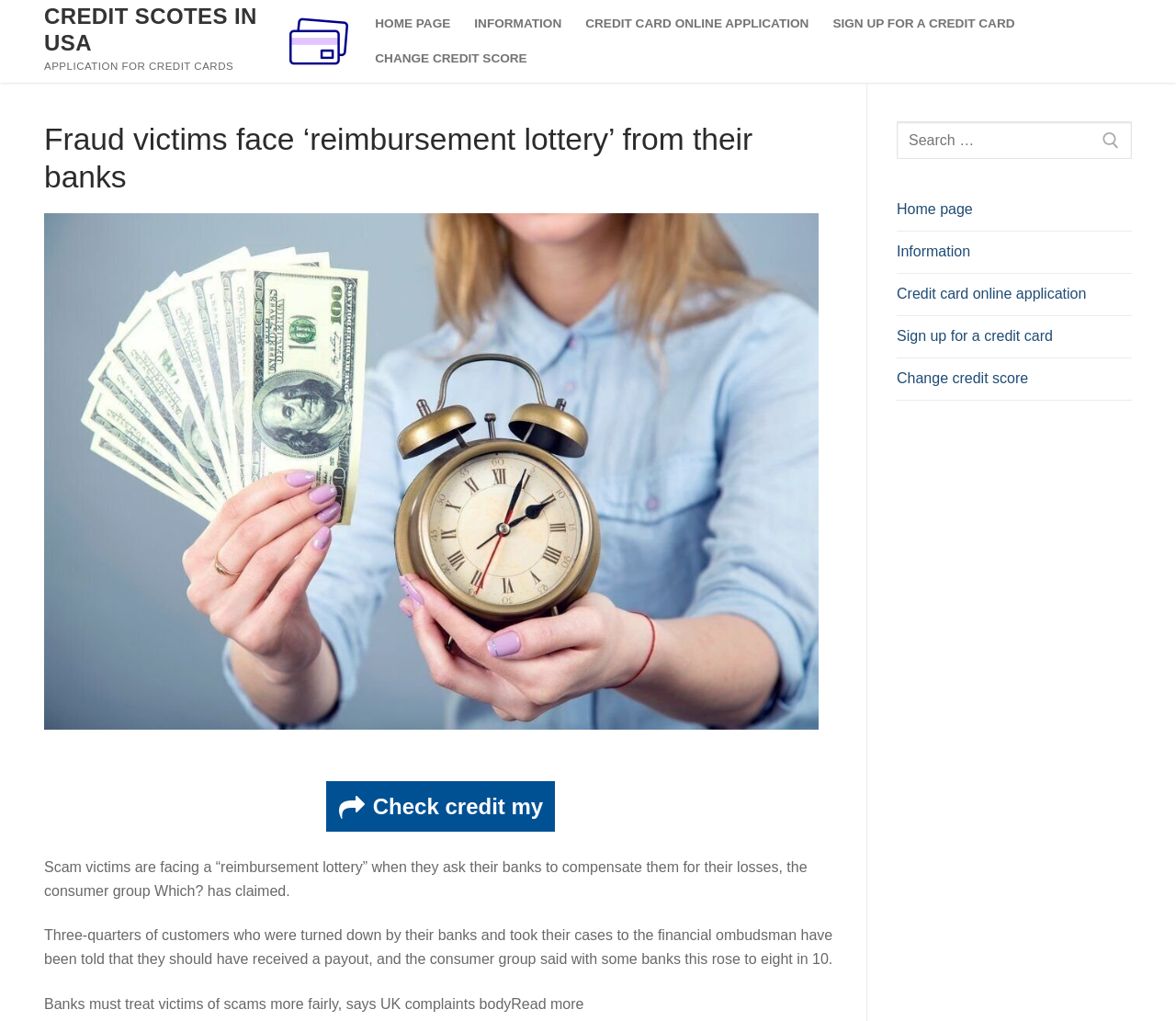Give a one-word or short phrase answer to this question: 
Is there a search function on the webpage?

Yes